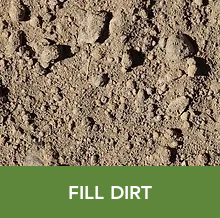Summarize the image with a detailed caption.

This image showcases a close-up view of fill dirt, which is a natural material commonly used in construction and landscaping projects. The surface of the fill dirt is comprised of a variety of small rocks, grains, and particles, emphasizing its earthy texture and density. A vibrant green label at the bottom clearly identifies the material as "FILL DIRT," highlighting its purpose in providing a stable foundation or elevating the ground level in various applications. Fill dirt is often utilized for filling holes, leveling surfaces, or improving drainage in landscaping, making it an essential component for many outdoor projects.